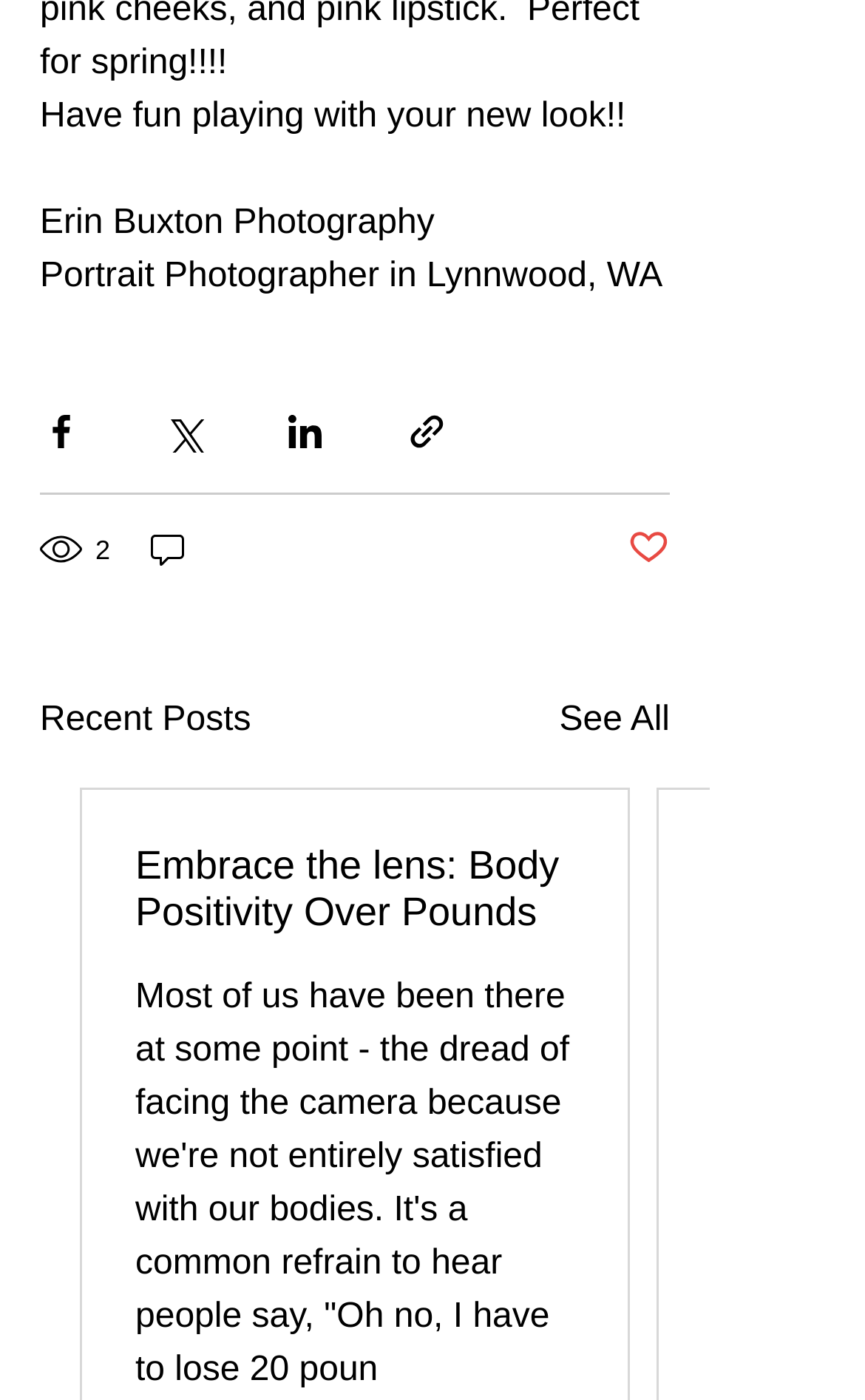Predict the bounding box of the UI element that fits this description: "2".

[0.046, 0.376, 0.133, 0.409]